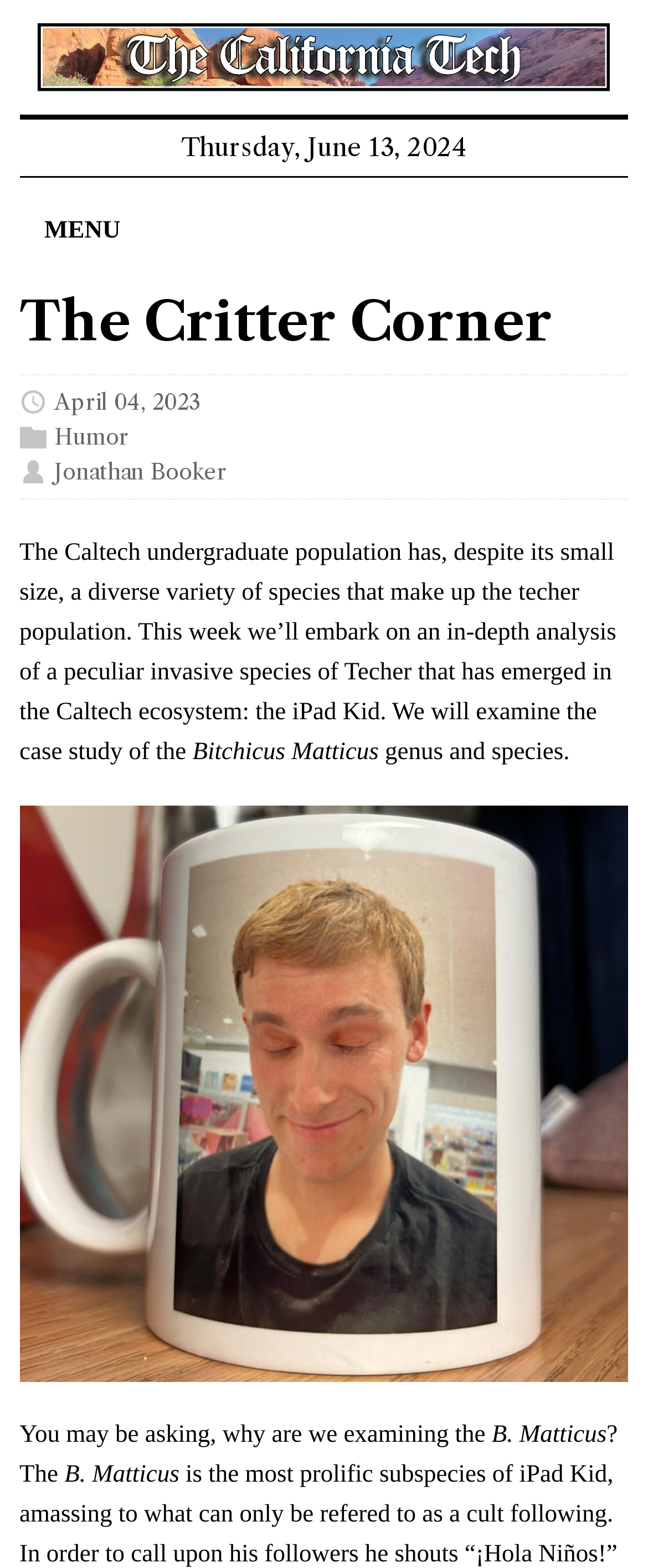Using floating point numbers between 0 and 1, provide the bounding box coordinates in the format (top-left x, top-left y, bottom-right x, bottom-right y). Locate the UI element described here: title="The California Tech"

[0.056, 0.011, 0.944, 0.063]